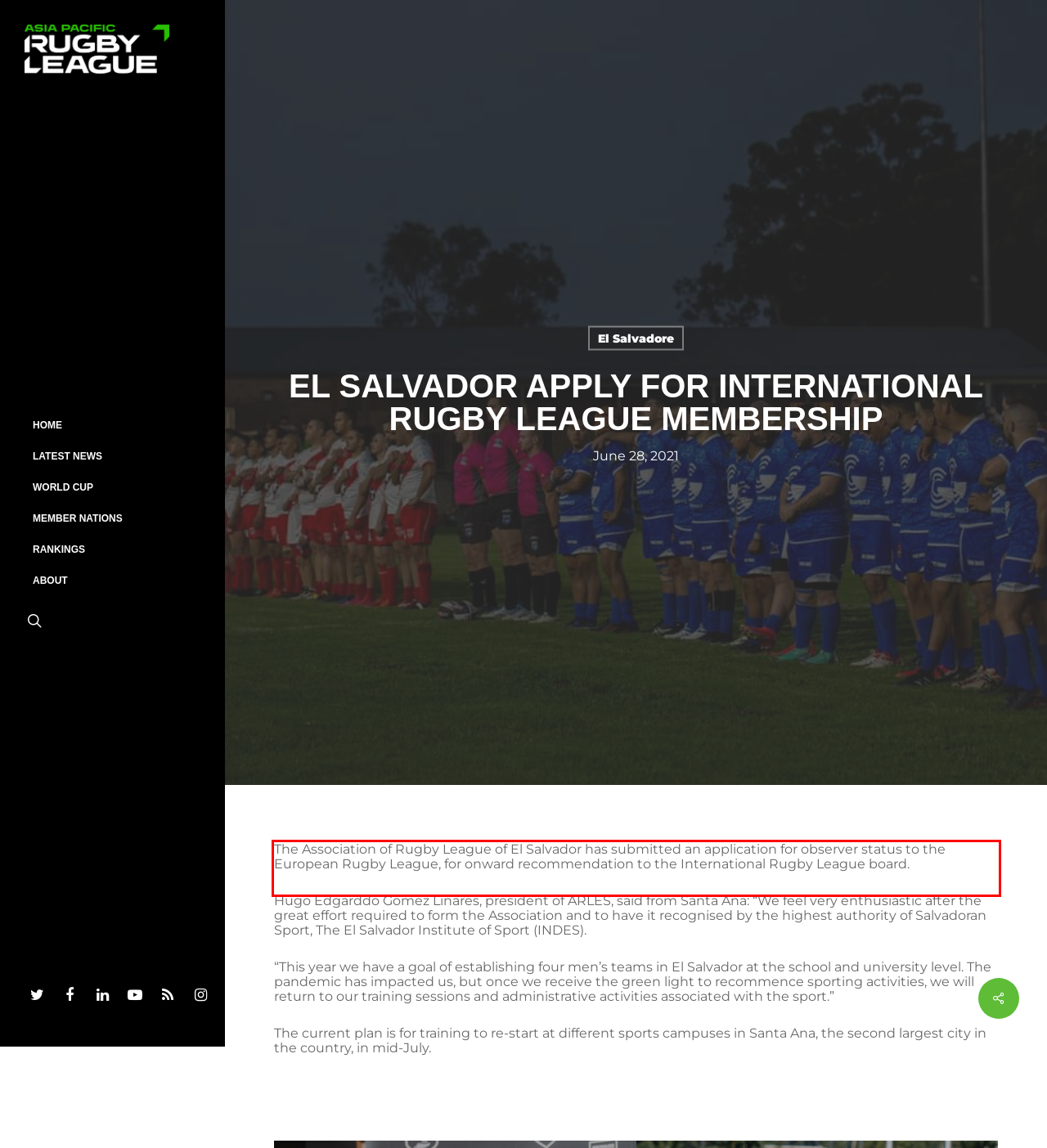Perform OCR on the text inside the red-bordered box in the provided screenshot and output the content.

The Association of Rugby League of El Salvador has submitted an application for observer status to the European Rugby League, for onward recommendation to the International Rugby League board.